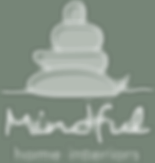Give an elaborate caption for the image.

The image features the logo of "Mindful Home Interiors," showcasing a serene and minimalist design. The logo includes a stylized depiction of stacked rocks, symbolizing tranquility and balance, which aligns with the brand's focus on creating mindful spaces. Beneath the rock illustration, the text reads "Mindful home interiors" in a soft, flowing script, emphasizing the brand's commitment to interior design that promotes peace and mindfulness. The background is a muted green, enhancing the calming aesthetic of the logo and reflecting the brand's ethos of harmony in home environments.